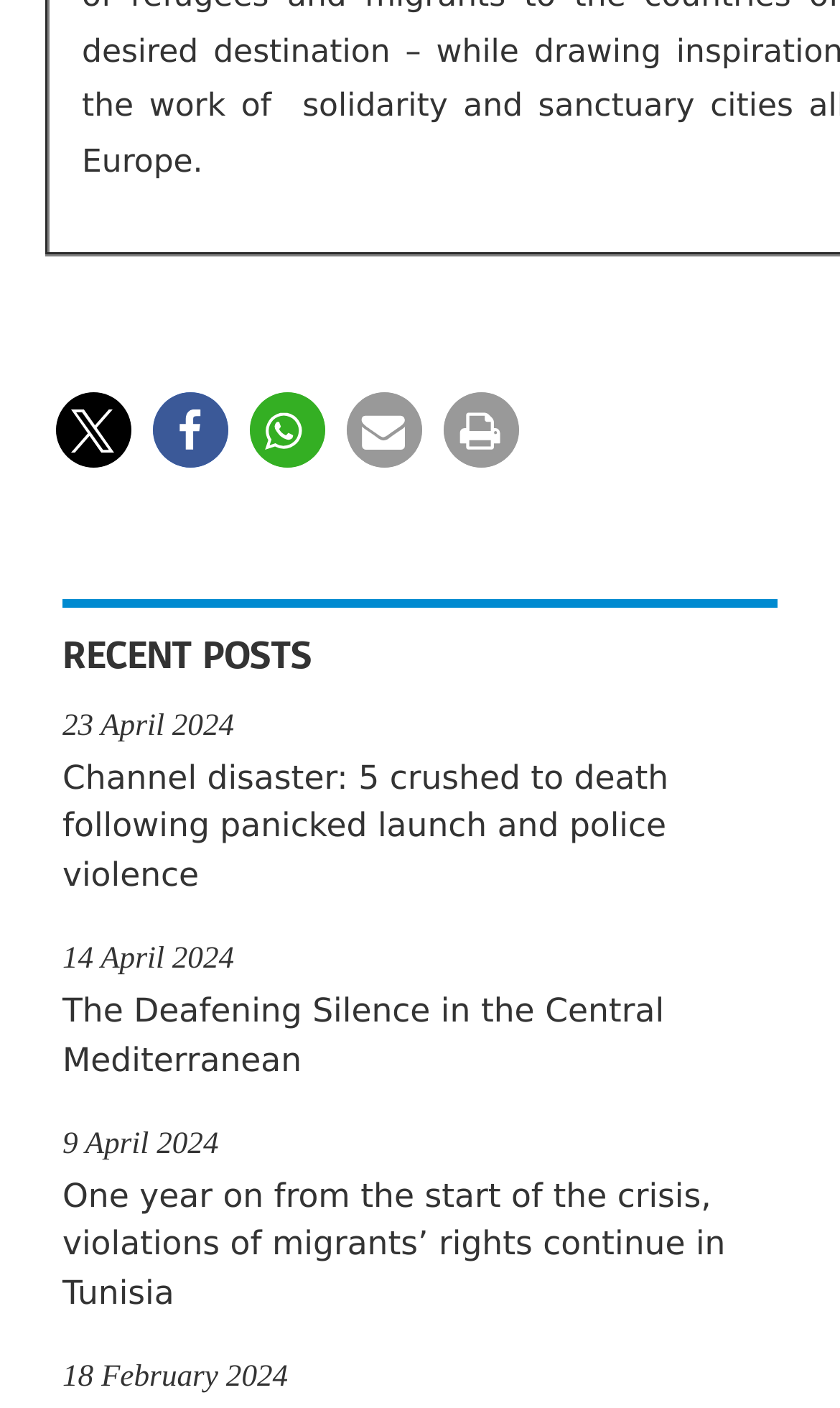Locate the bounding box coordinates of the item that should be clicked to fulfill the instruction: "Share on X".

[0.067, 0.278, 0.156, 0.332]